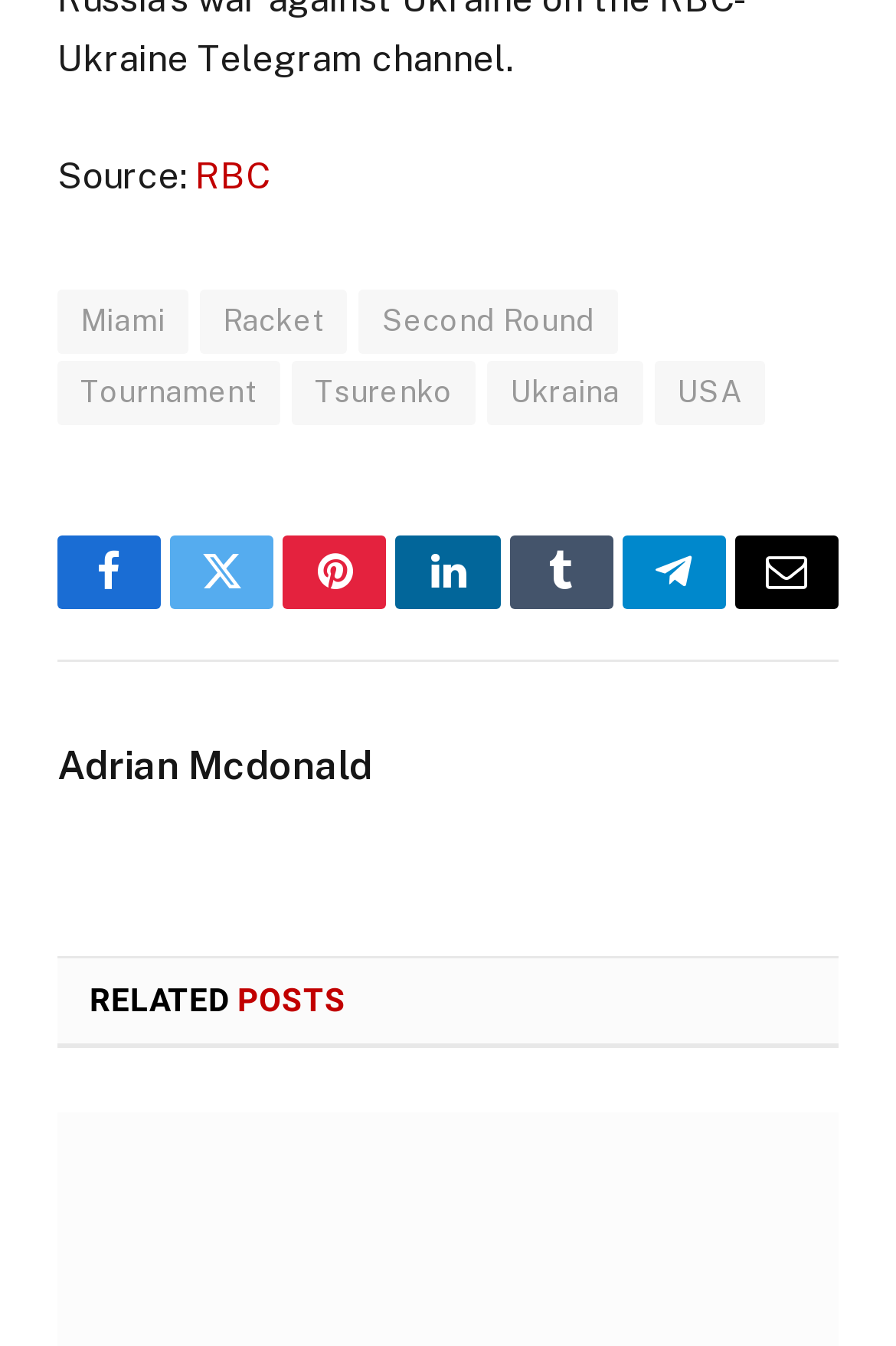Locate the bounding box coordinates of the item that should be clicked to fulfill the instruction: "search for something".

None